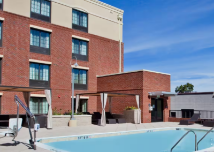Respond to the question with just a single word or phrase: 
What is the style of the hotel's facade?

Modern brick